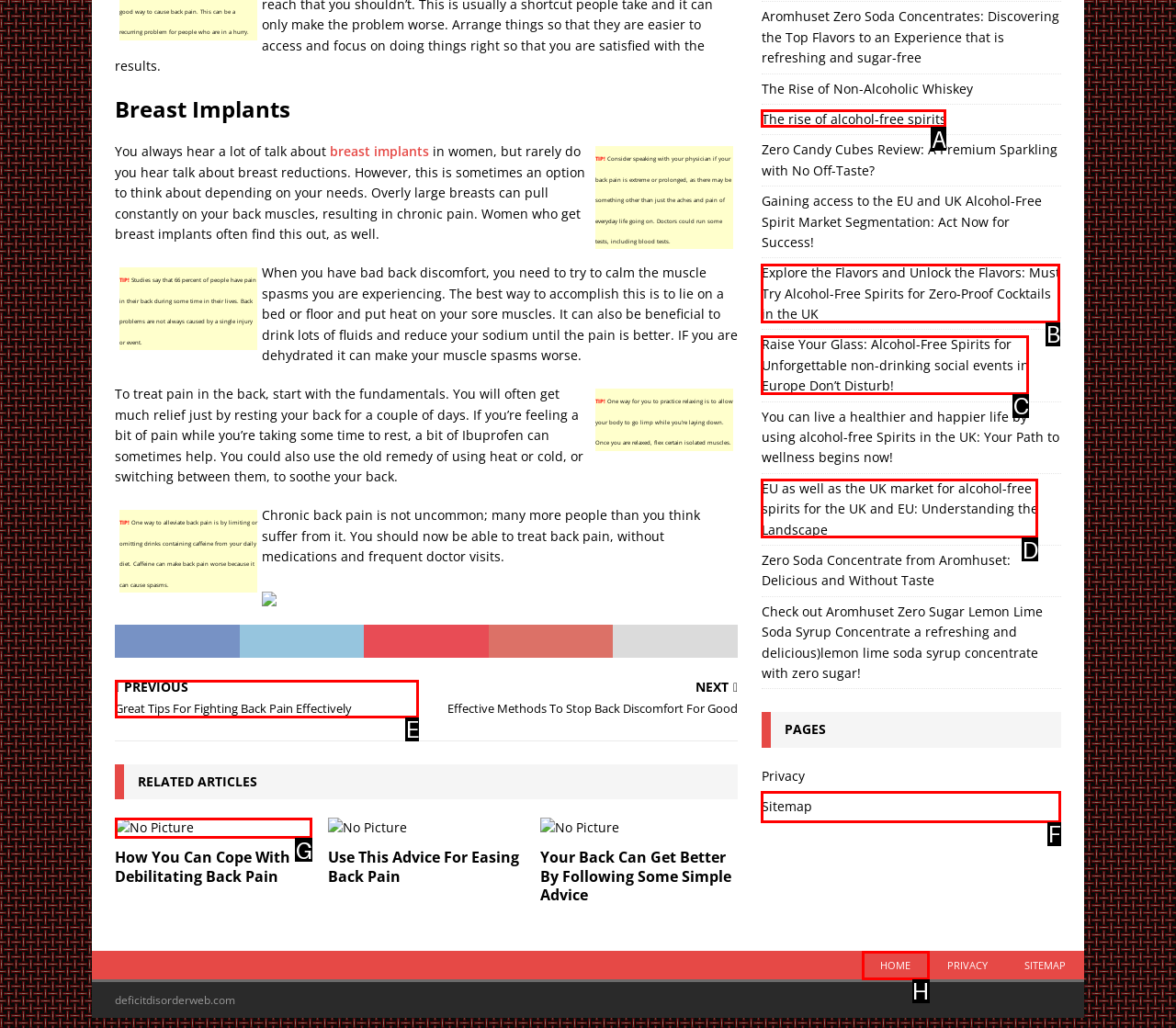Identify the correct UI element to click to follow this instruction: Click on the 'HOME' link
Respond with the letter of the appropriate choice from the displayed options.

H